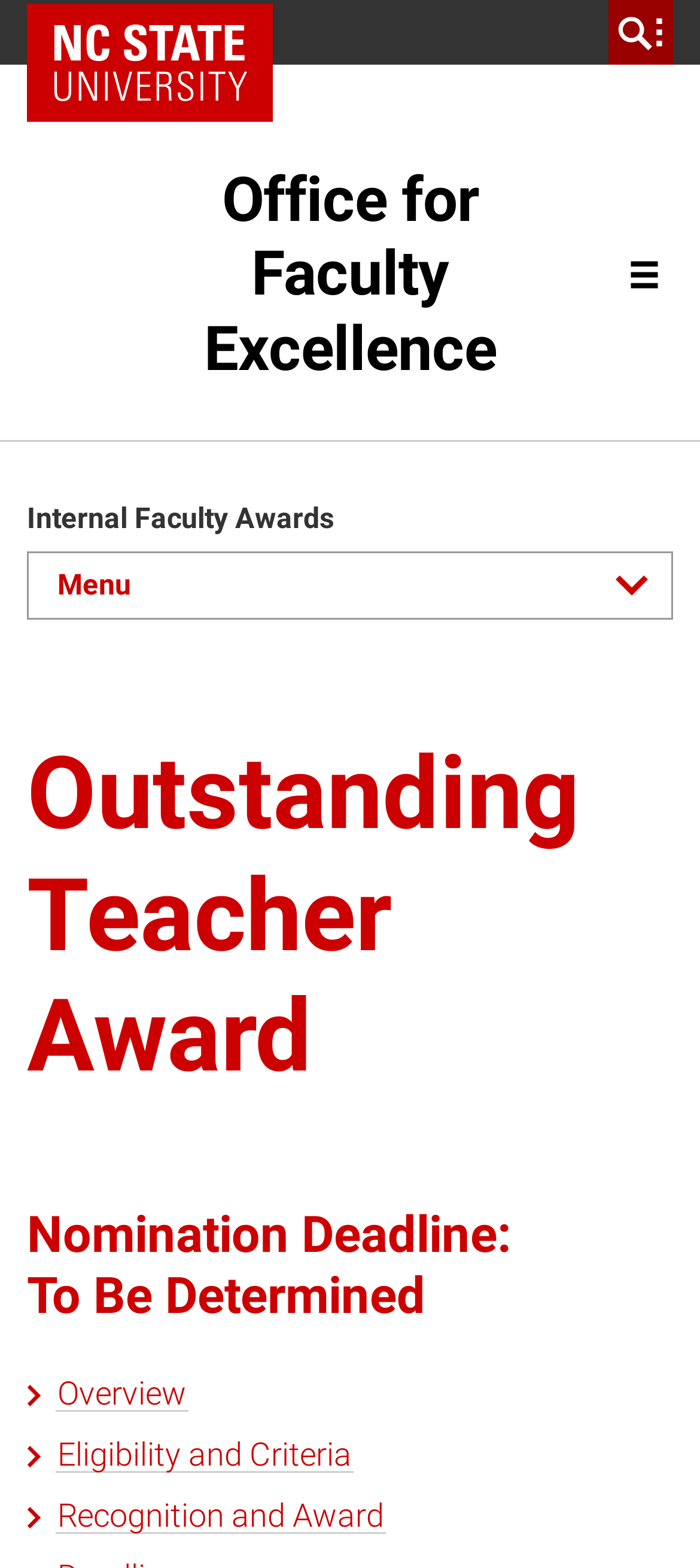Offer an in-depth caption of the entire webpage.

The webpage is about the Outstanding Teacher Award provided by the Office for Faculty Excellence. At the top, there is a navigation bar, the NC State Brand Utility Bar, which spans the entire width of the page. Within this bar, there are two elements: a link to the NC State Home page, located on the left, and a search bar, located on the right, accompanied by a small image.

Below the navigation bar, there is a prominent link to the Office for Faculty Excellence, taking up about half of the page's width. To the right of this link, there is a button labeled "Menu" with an accompanying image, which, when expanded, controls a mobile navigation menu.

The main content of the page is organized under a dropdown menu, also labeled "Menu", which is located below the Office for Faculty Excellence link. This menu contains several links and headings. At the top, there is a heading that reads "Outstanding Teacher Award", followed by a heading that announces the nomination deadline, "To Be Determined". Below these headings, there are three links: "Overview", "Eligibility and Criteria", and "Recognition and Award", which are arranged vertically and take up about a quarter of the page's width.